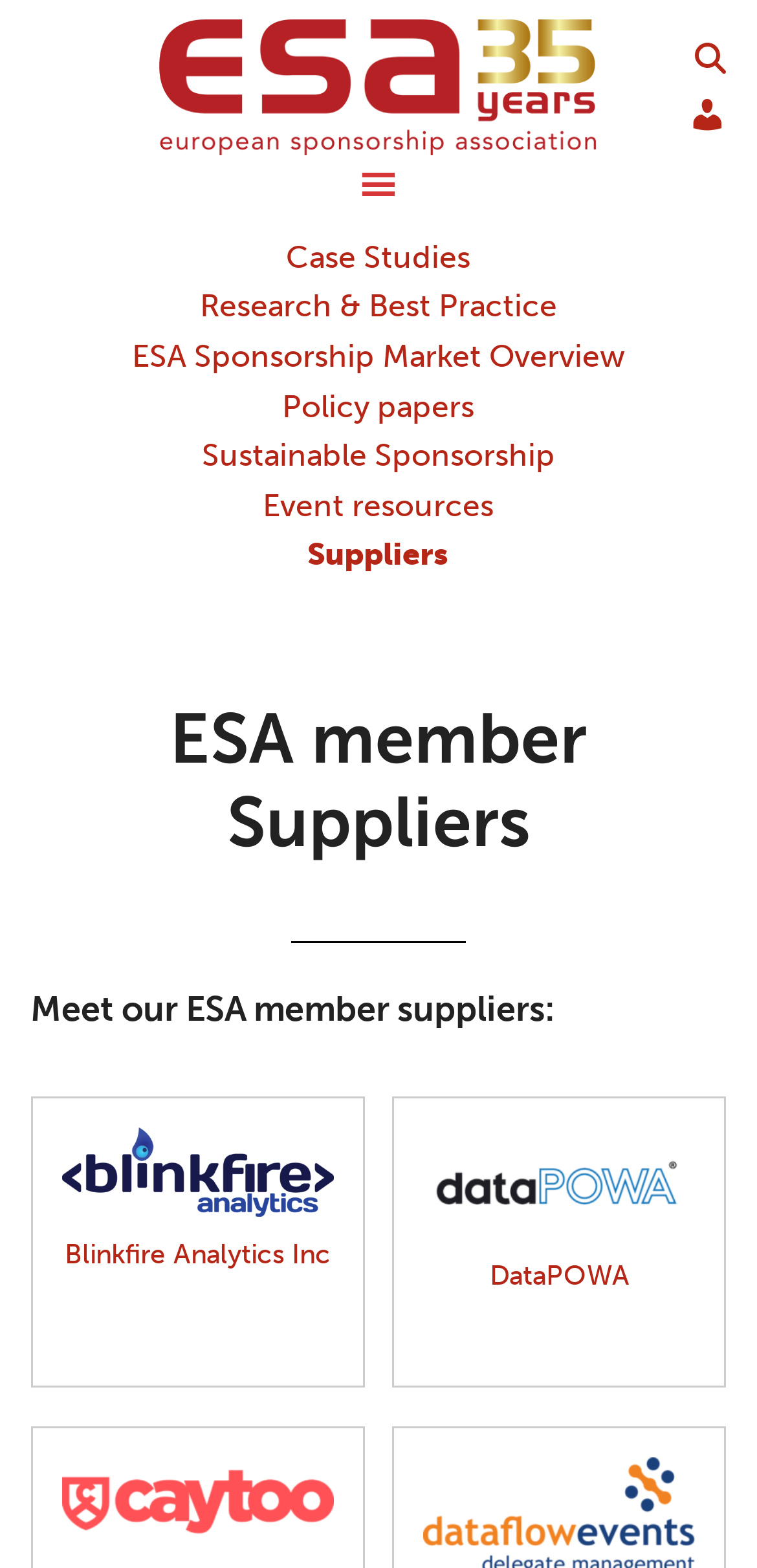Please determine the bounding box coordinates of the element to click on in order to accomplish the following task: "View Case Studies". Ensure the coordinates are four float numbers ranging from 0 to 1, i.e., [left, top, right, bottom].

[0.378, 0.152, 0.622, 0.175]